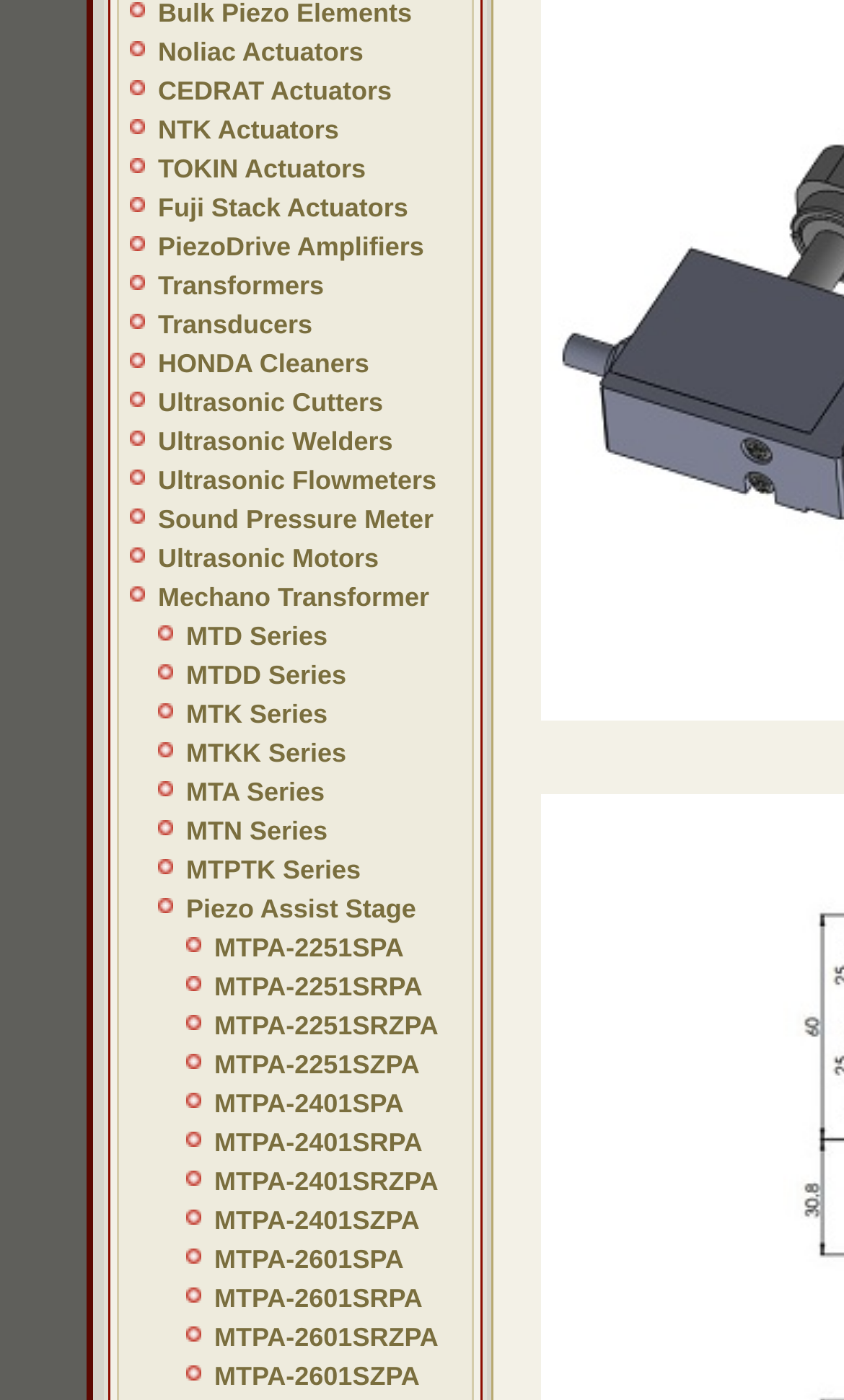Calculate the bounding box coordinates for the UI element based on the following description: "MTPA-2601SRPA". Ensure the coordinates are four float numbers between 0 and 1, i.e., [left, top, right, bottom].

[0.254, 0.917, 0.501, 0.938]